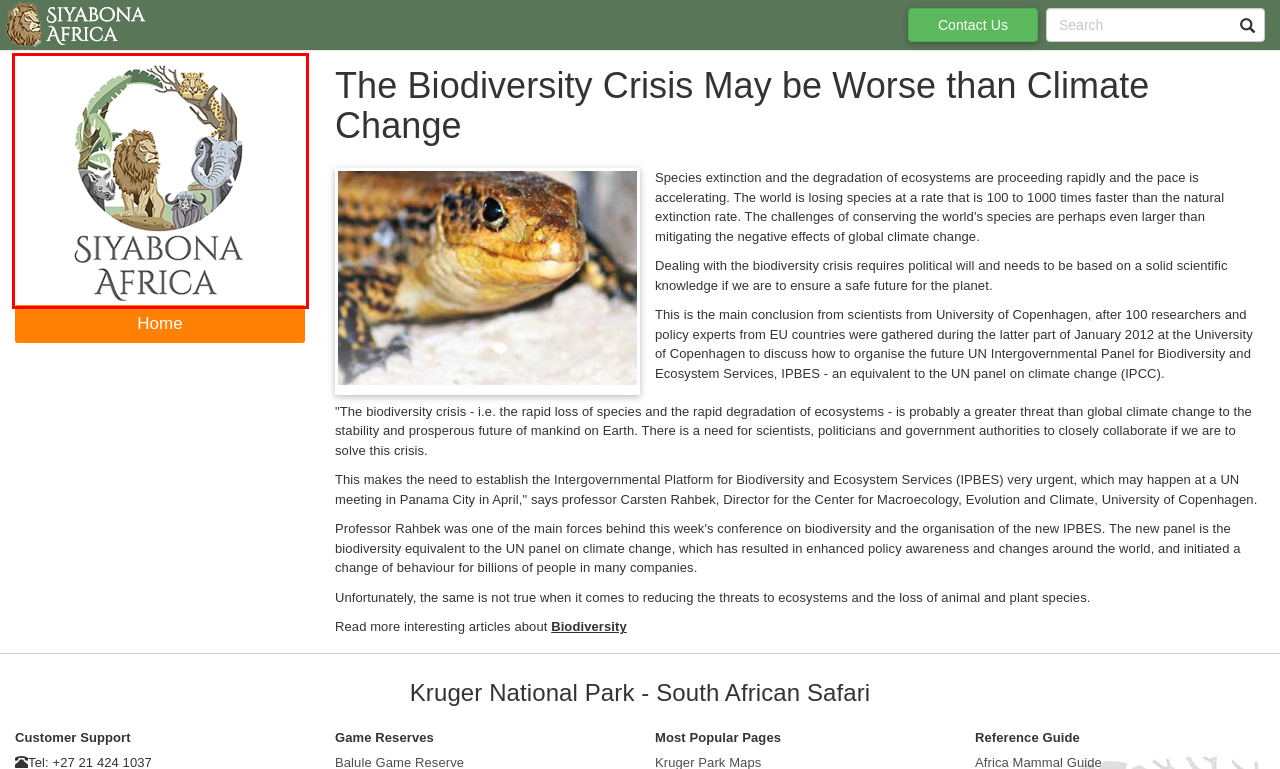Examine the screenshot of a webpage with a red bounding box around a UI element. Your task is to identify the webpage description that best corresponds to the new webpage after clicking the specified element. The given options are:
A. Planning your Kruger Park Safari : Best Times to Visit, Malaria Precautions,
B. Manyeleti Game Reserve - Manyeleti Safari Lodge Accommodation
C. Balule Private Game Reserve  -  Balule Safari Packages and Lodges
D. Travel With Confidence - Siyabona Africa - Safari Tour Specialists
E. Kruger National Park - South African Safari and Tours
F. Kruger Park Safari Trips - Private Safari Lodges
G. Getting to Kruger - Kruger National Park - Travel Advisory...
H. Visa Information for South Africa - Embassy and Consulates

E